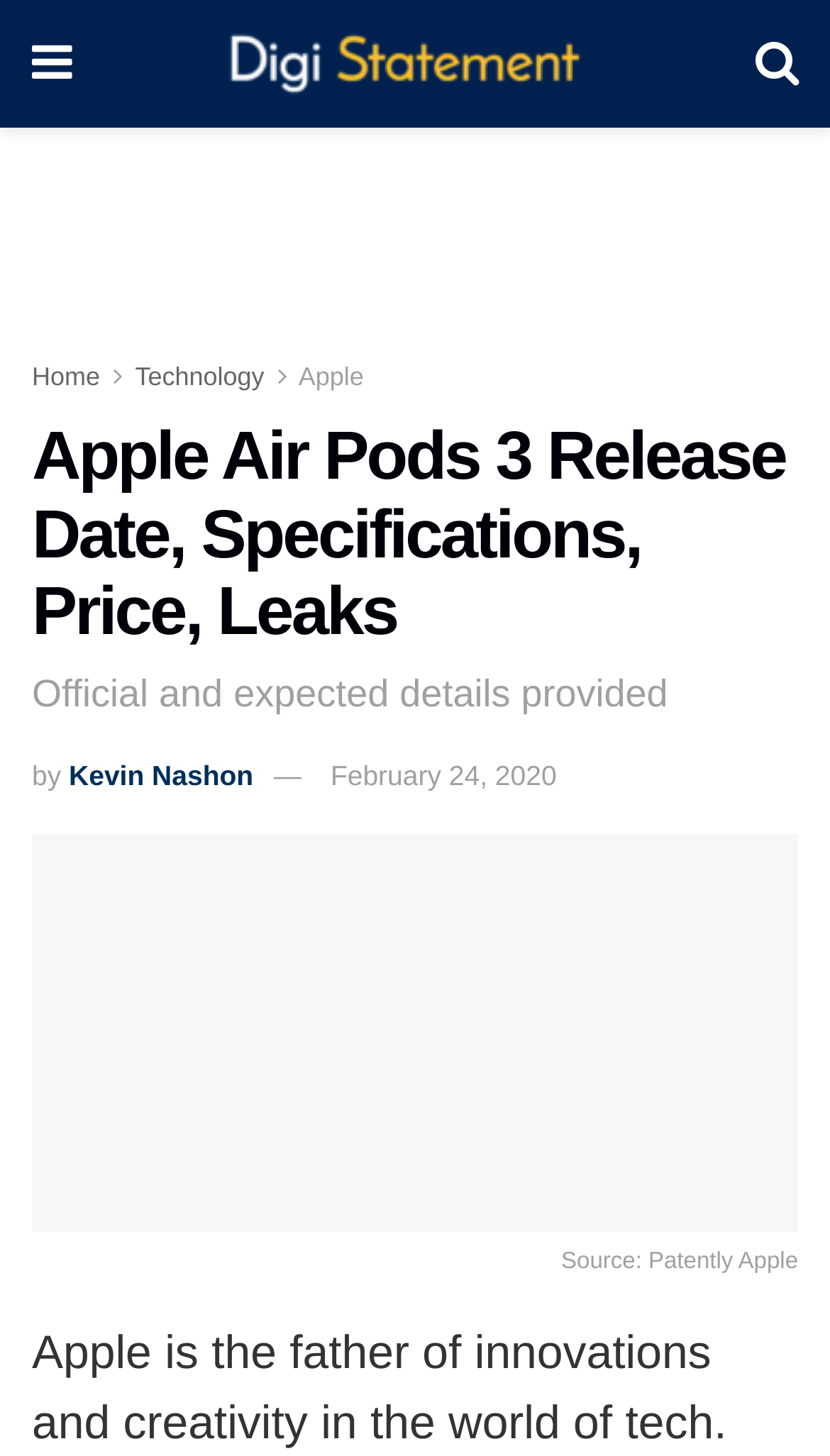When was the article published?
Can you offer a detailed and complete answer to this question?

I determined the answer by looking at the link element with the text 'February 24, 2020', which suggests that it is the publication date of the article.